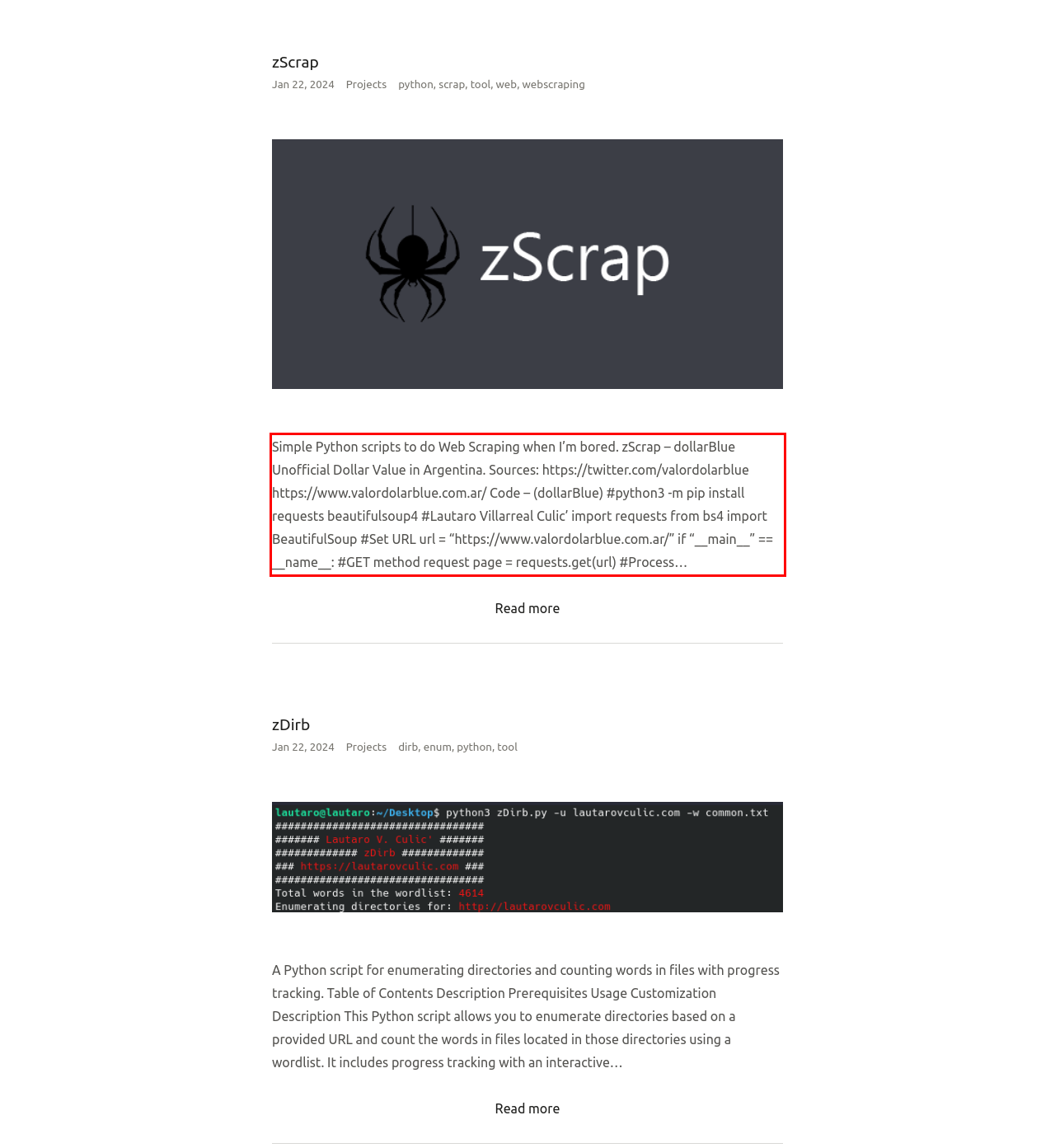Within the screenshot of the webpage, locate the red bounding box and use OCR to identify and provide the text content inside it.

Simple Python scripts to do Web Scraping when I’m bored. zScrap – dollarBlue Unofficial Dollar Value in Argentina. Sources: https://twitter.com/valordolarblue https://www.valordolarblue.com.ar/ Code – (dollarBlue) #python3 -m pip install requests beautifulsoup4 #Lautaro Villarreal Culic’ import requests from bs4 import BeautifulSoup #Set URL url = “https://www.valordolarblue.com.ar/” if “__main__” == __name__: #GET method request page = requests.get(url) #Process…